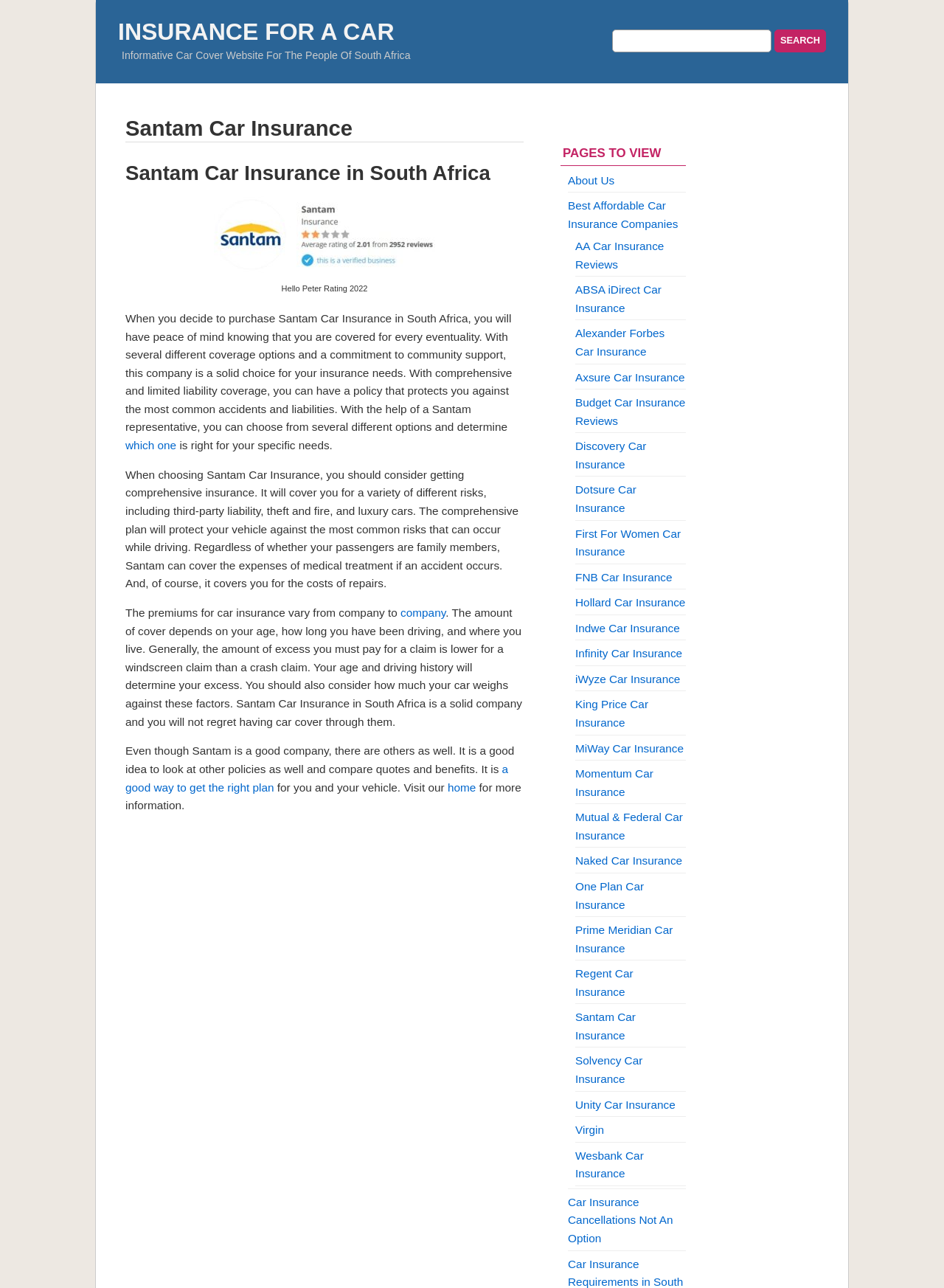Locate the bounding box coordinates of the clickable area to execute the instruction: "Search for car insurance". Provide the coordinates as four float numbers between 0 and 1, represented as [left, top, right, bottom].

[0.649, 0.023, 0.817, 0.04]